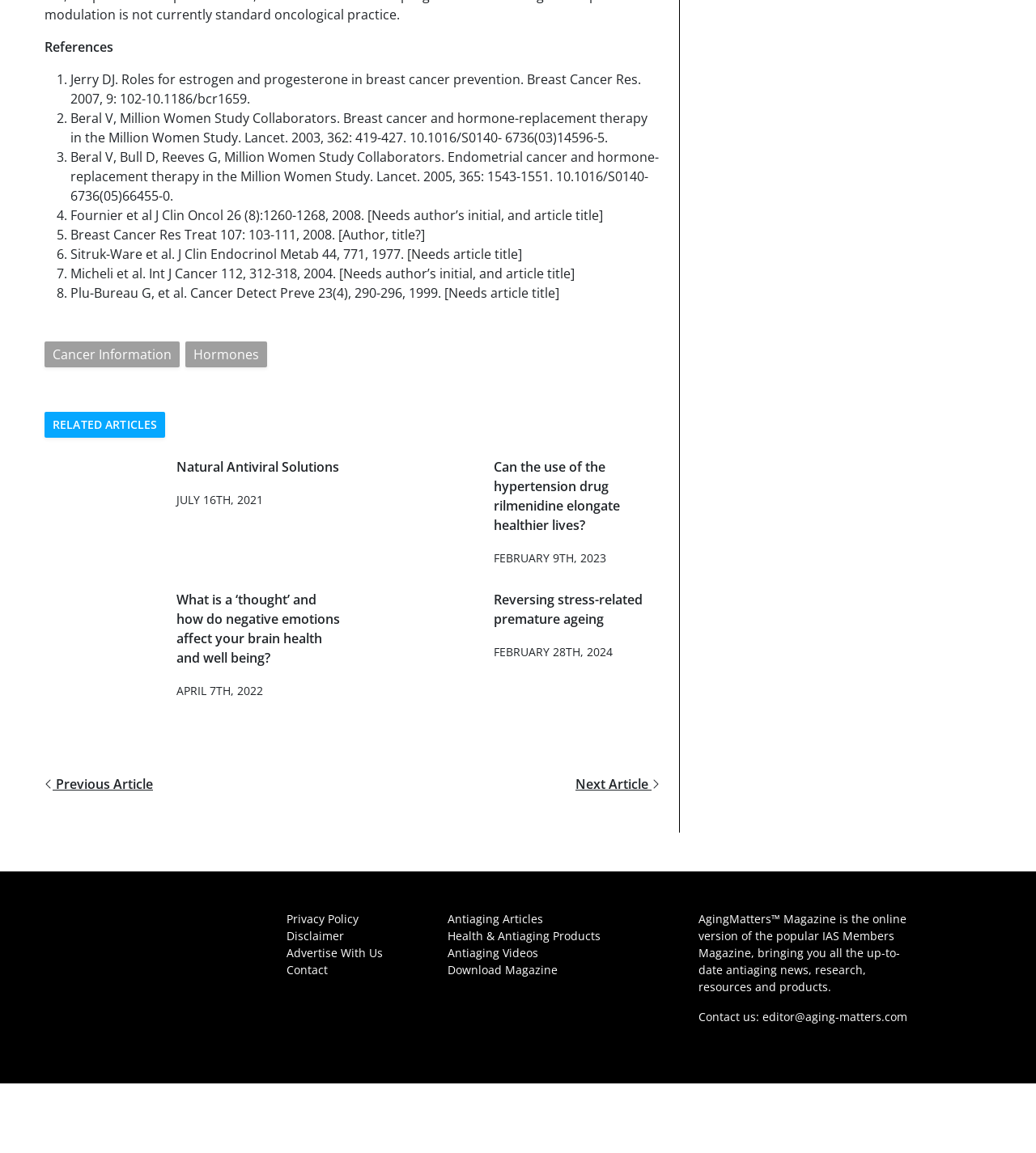What is the purpose of the links at the bottom of the webpage?
Refer to the image and provide a thorough answer to the question.

The links at the bottom of the webpage, such as 'Privacy Policy', 'Disclaimer', and 'Contact', are likely provided to give users additional resources and information about the website and its policies.